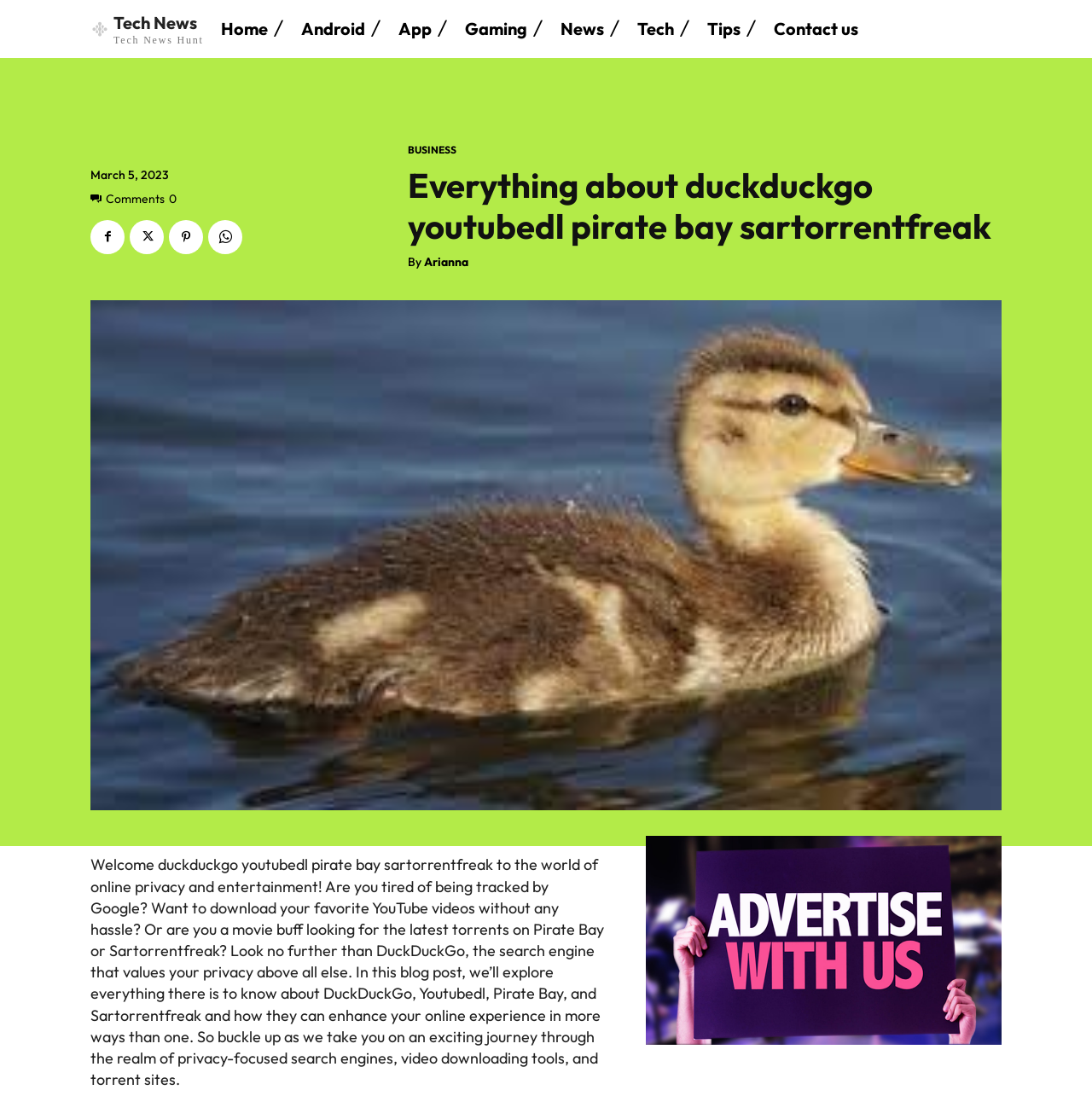Please identify the bounding box coordinates of the element I should click to complete this instruction: 'Click on the Home link'. The coordinates should be given as four float numbers between 0 and 1, like this: [left, top, right, bottom].

[0.202, 0.008, 0.245, 0.044]